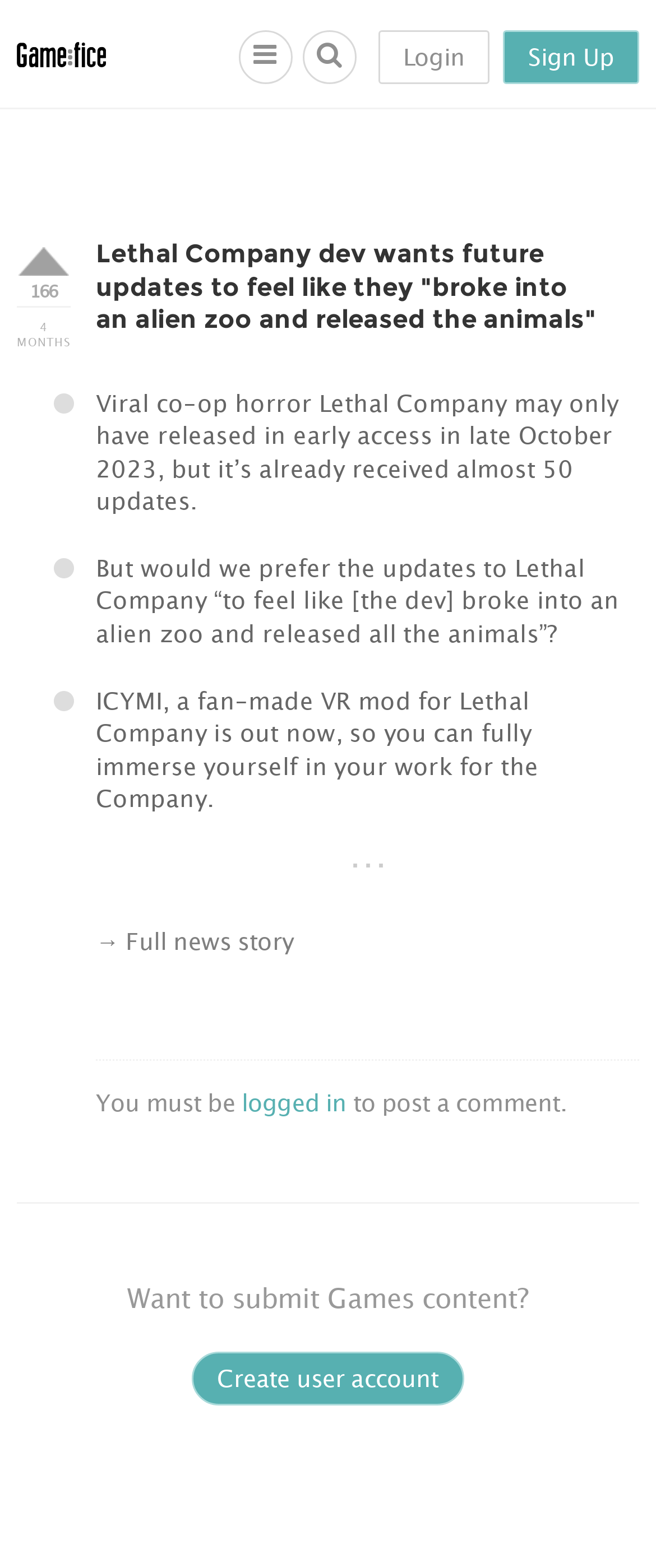Locate the bounding box coordinates of the element that needs to be clicked to carry out the instruction: "Login to your account". The coordinates should be given as four float numbers ranging from 0 to 1, i.e., [left, top, right, bottom].

[0.576, 0.019, 0.747, 0.054]